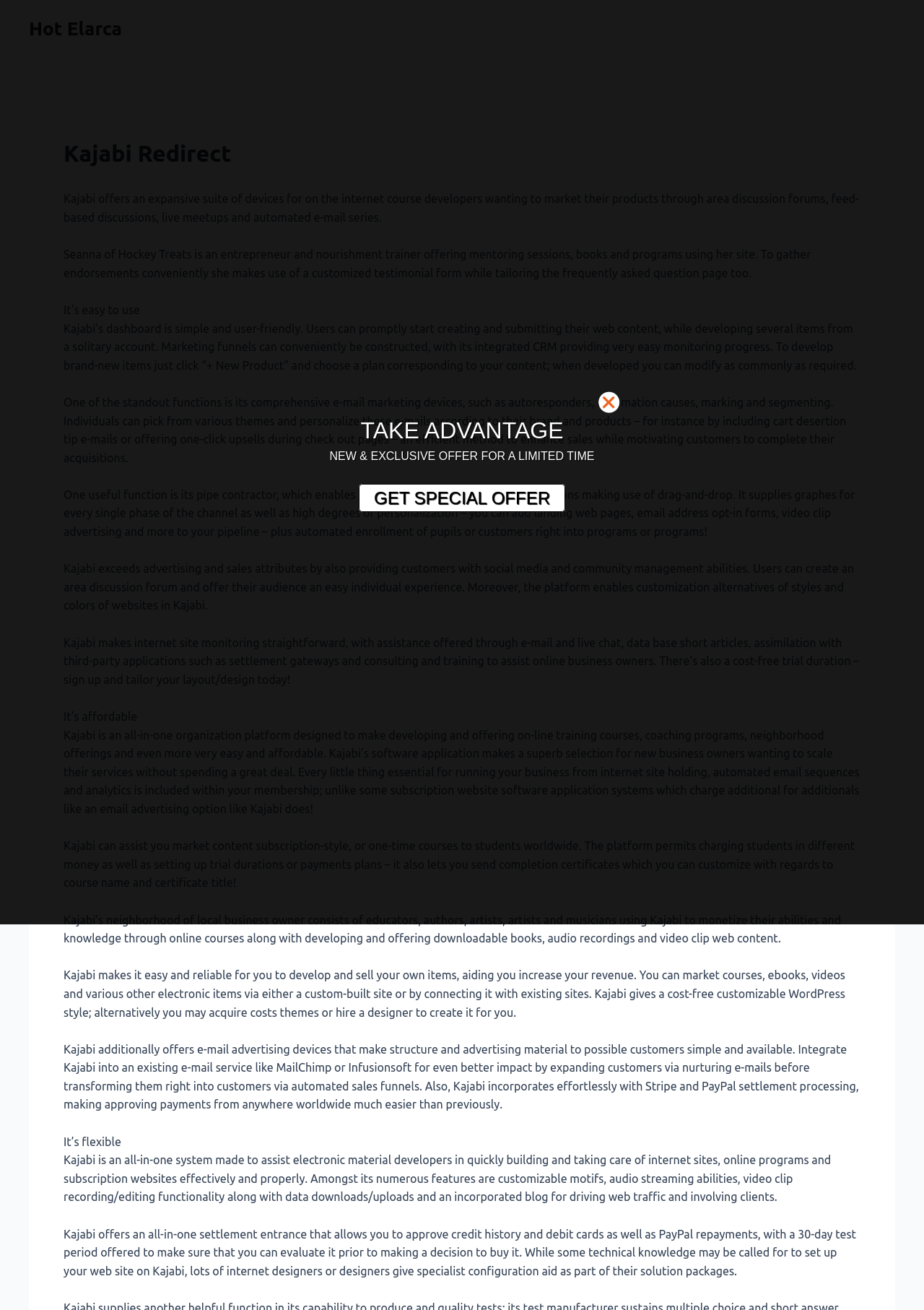Provide a short, one-word or phrase answer to the question below:
What is the purpose of Kajabi's pipe builder?

Making content changes